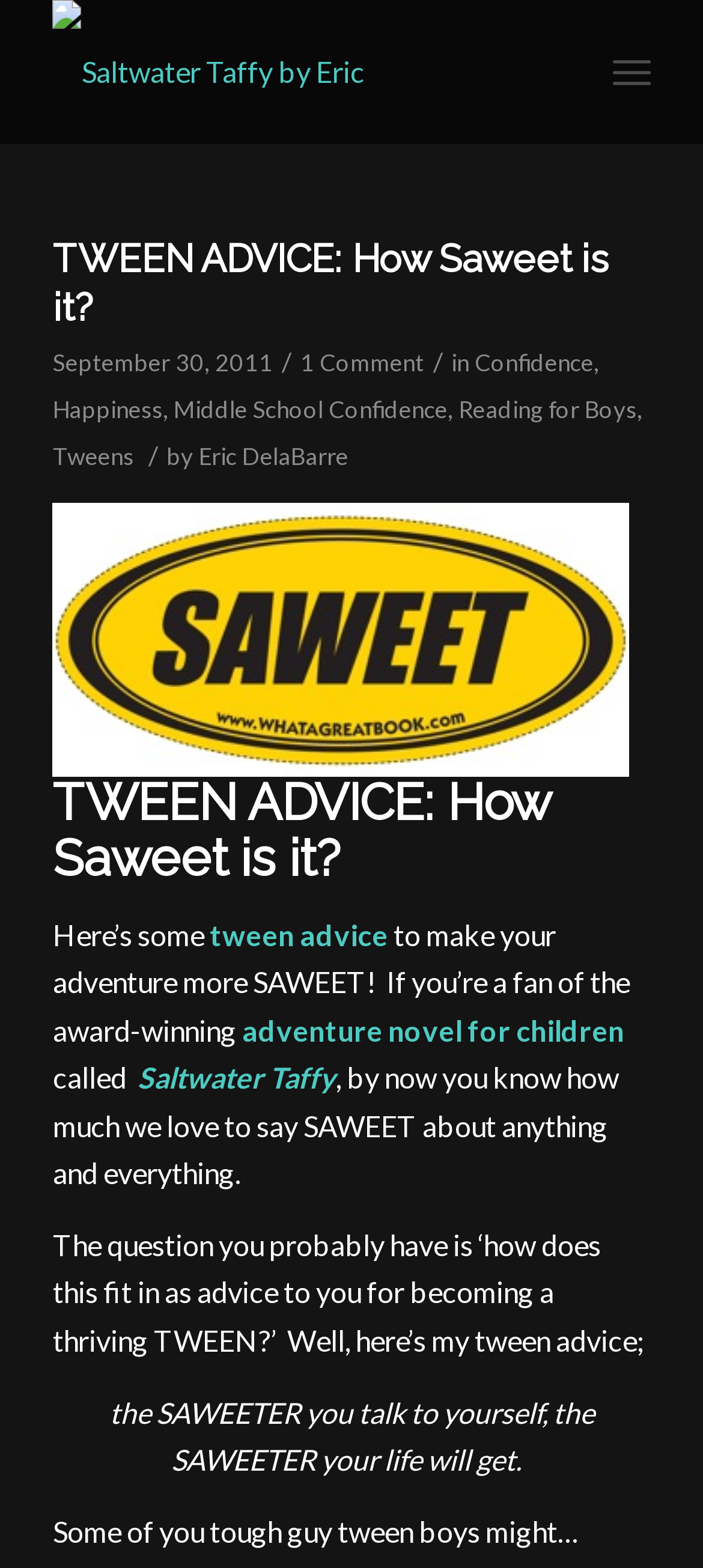What is the date of the article?
Based on the visual information, provide a detailed and comprehensive answer.

The date of the article can be found in the time element with the text 'September 30, 2011'. This is indicated by the element with the text 'September 30, 2011' and the bounding box coordinates [0.075, 0.221, 0.388, 0.24].